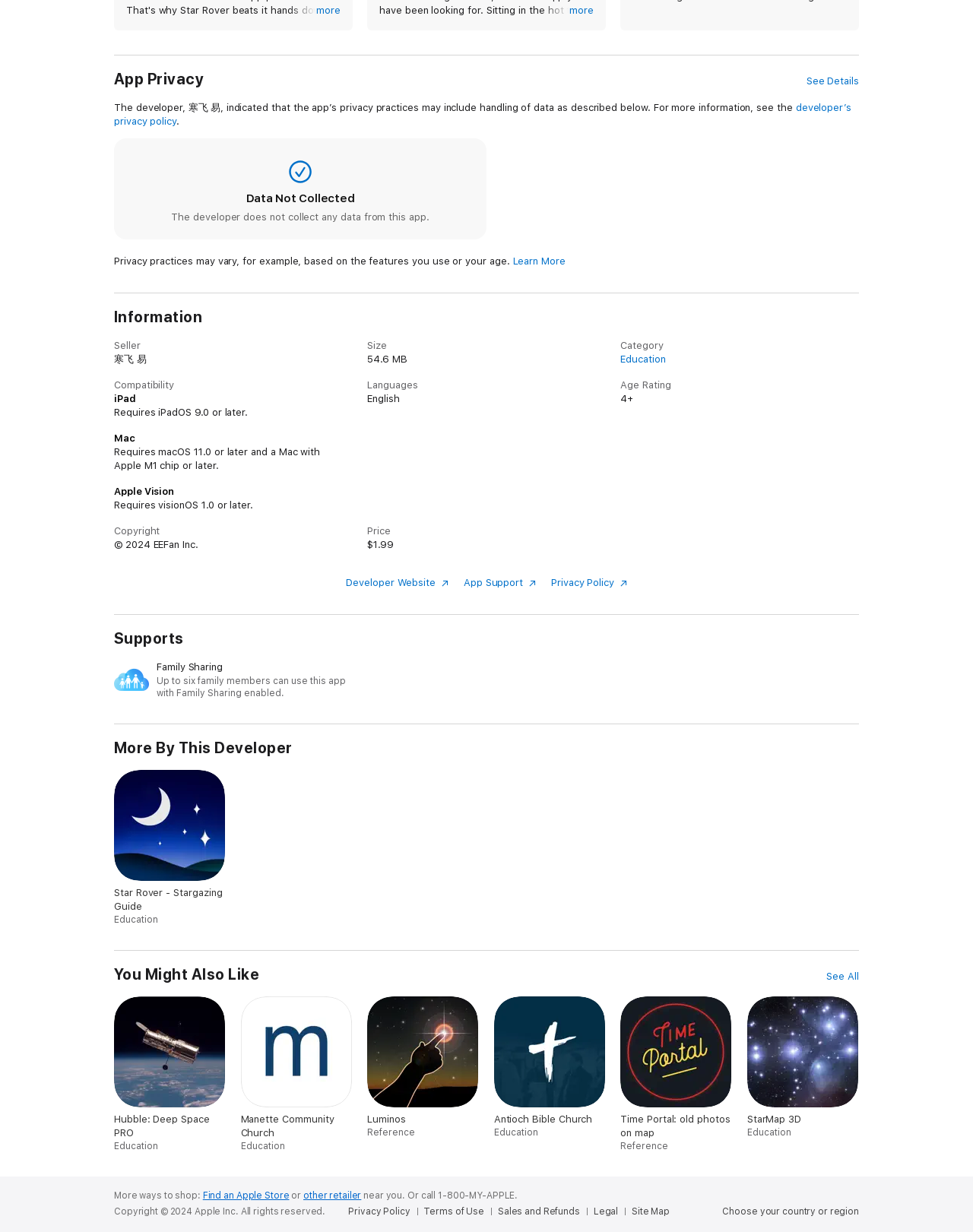Using the information shown in the image, answer the question with as much detail as possible: What is the category of the app?

I found the category of the app by looking at the 'Category' section under the 'Information' heading, which mentions 'Education' as the category.